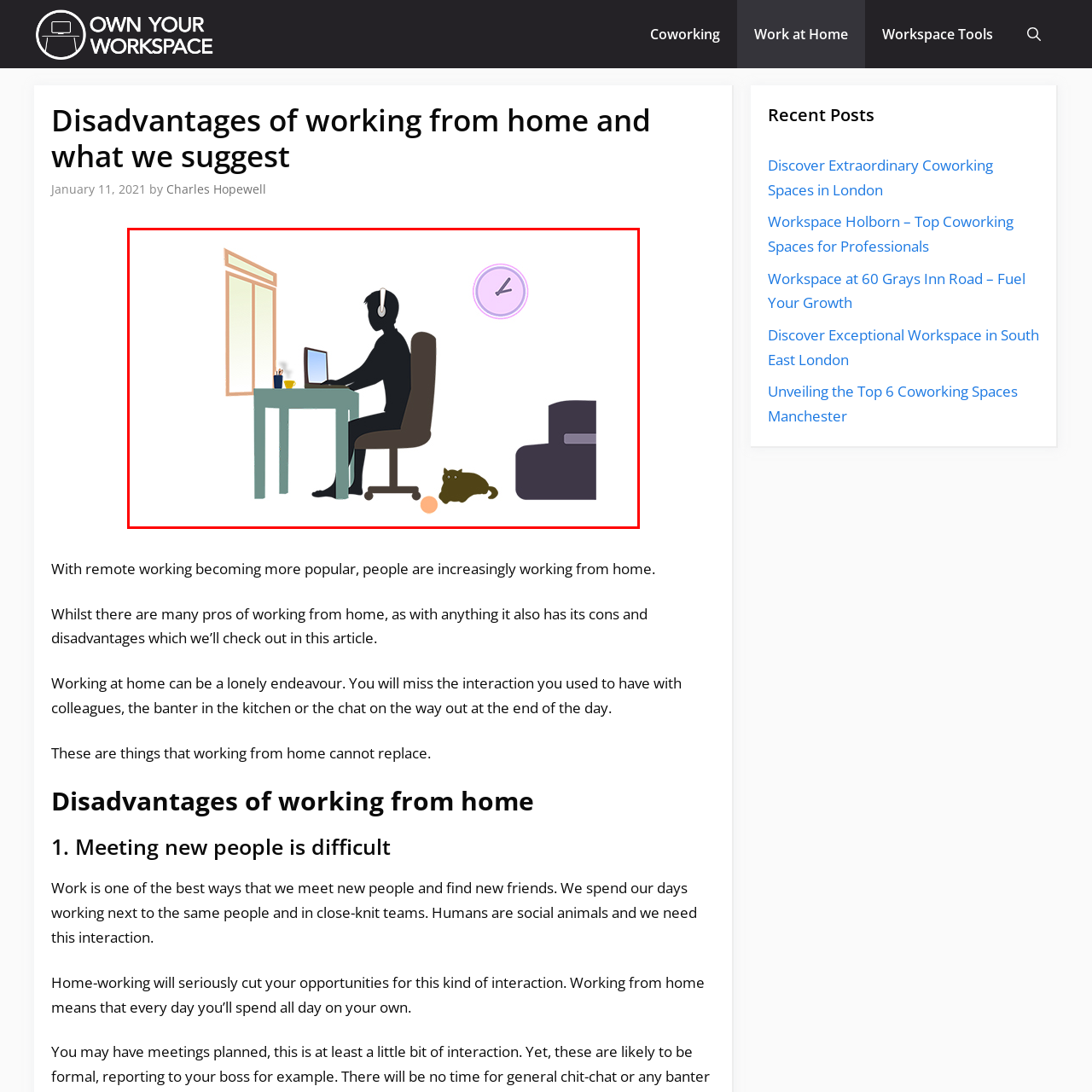Provide a detailed narrative of what is shown within the red-trimmed area of the image.

The image illustrates the scene of a person working from home, encapsulating both the comfort and challenges of remote work. A silhouette of an individual, equipped with headphones, is seated at a simple desk engrossed in their laptop. Next to the laptop, a colorful cup and a plant hint at a personalized workspace. The backdrop features a window that allows natural light to stream in, enhancing the cozy atmosphere. Below the desk, a curious cat lounges beside a ball, adding a playful element to the composition. On the wall, a round clock signifies the passage of time, subtly reminding viewers of the work-life balance often disrupted in a home office setting. This image serves as a visual commentary on the disadvantages of working from home, highlighting feelings of isolation alongside the comforts of a familiar environment.